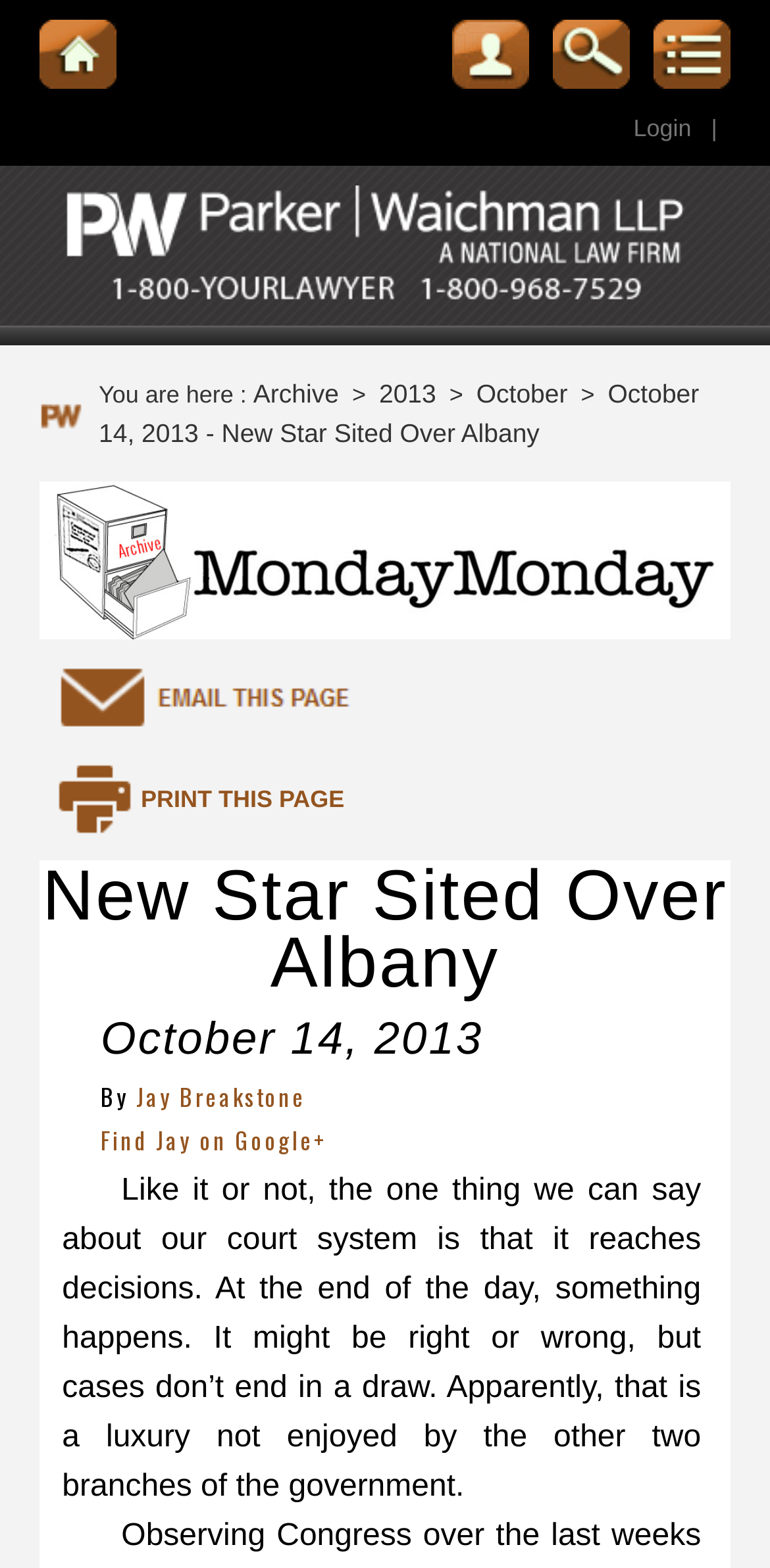Locate the bounding box coordinates of the area where you should click to accomplish the instruction: "Click the submit button".

[0.051, 0.42, 0.513, 0.473]